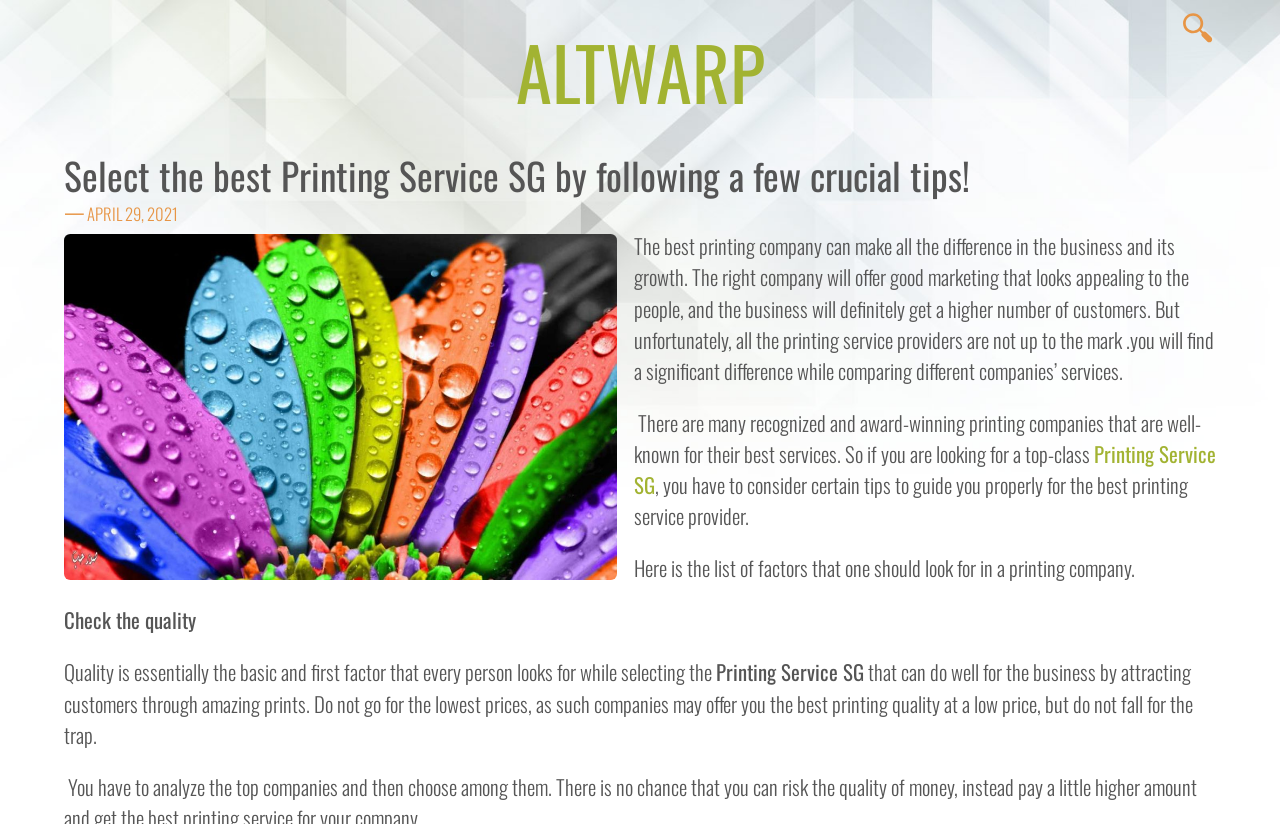Please reply to the following question with a single word or a short phrase:
What is the purpose of a good printing company?

to attract customers